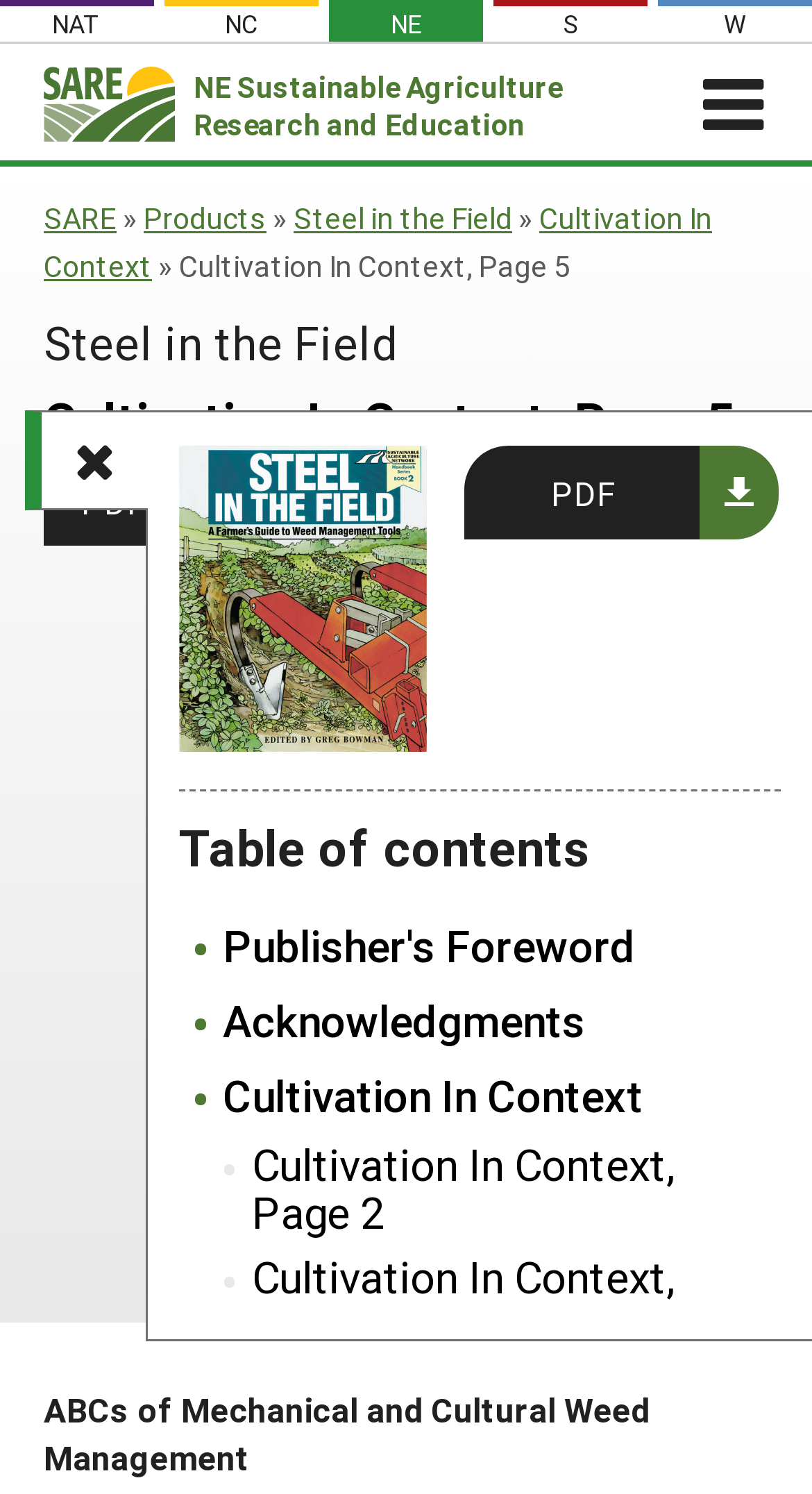Summarize the webpage in an elaborate manner.

This webpage is about the Northeast Sustainable Agriculture Research and Education (SARE) program, specifically the "Cultivation In Context" section, which appears to be a publication or report. 

At the top of the page, there are several links to different regions, including NAT, NC, NE, S, and W, which are likely abbreviations for different states or regions. Below these links, there is a prominent link to "NE Sustainable Agriculture Research and Education" and another link to "REGIONAL NEWS" with an icon. 

On the left side of the page, there is a navigation menu with several categories, including "ABOUT US", "GRANTS", "PROJECT REPORTS", "RESOURCES & LEARNING", and "SARE IN YOUR STATE". Each of these categories has multiple sub-links with more specific topics, such as "Get a Grant", "Manage a Grant", "Search Reports", and "By Topic". 

In the main content area, there is a search bar with a search button and a placeholder text "Search for:". Below the search bar, there is a header section with links to "SARE", "Products", "Steel in the Field", and "Cultivation In Context", which is the current page. 

The main content of the page appears to be a publication or report, with a heading "Steel in the Field" and a subheading "Cultivation In Context, Page 5". There are several links to download the publication in PDF format, as well as images of the publication's cover. 

There is also a table of contents section with links to different parts of the publication, including "Publisher's Foreword" and "Acknowledgments".